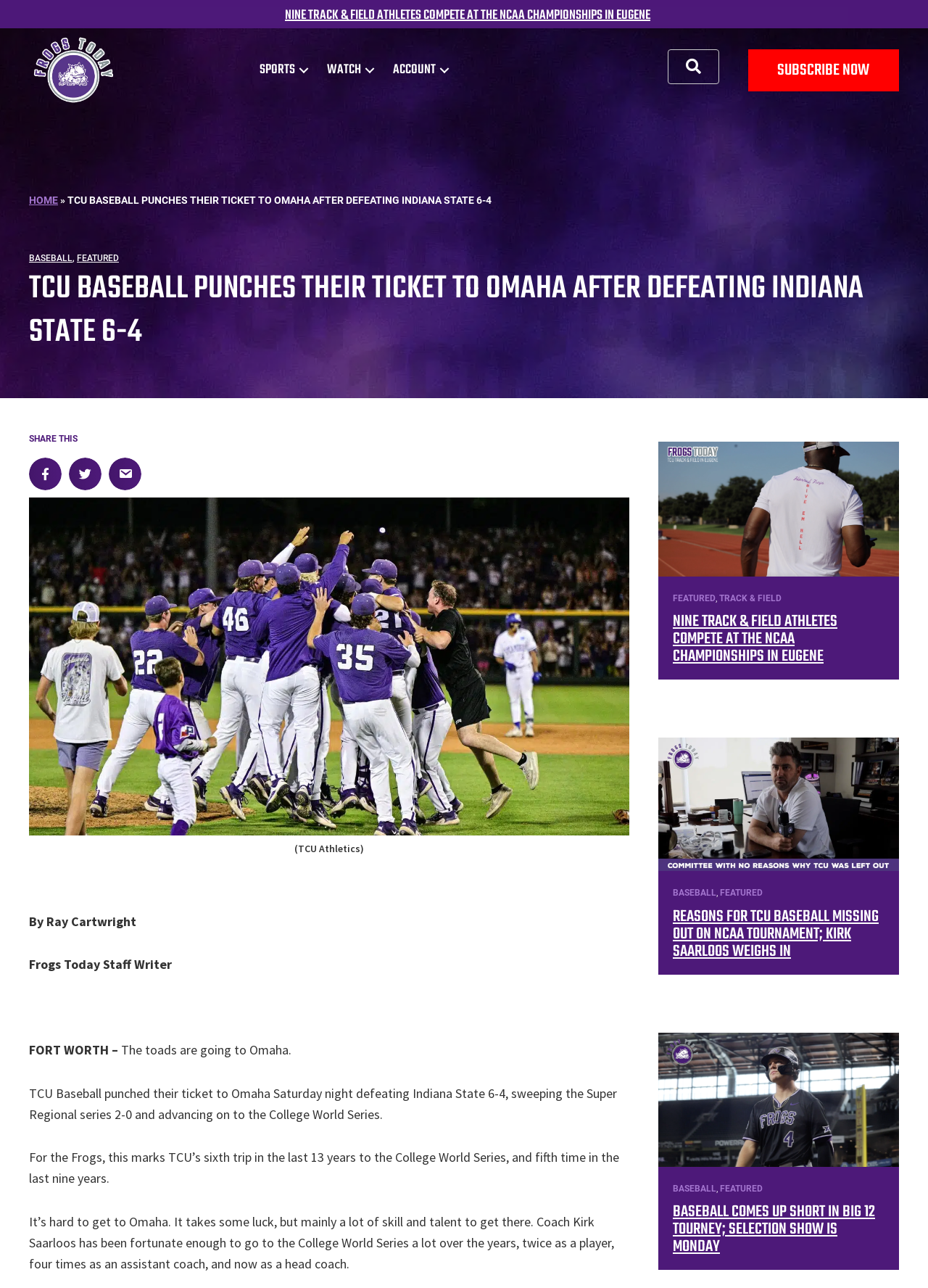Who is the author of the article?
Refer to the image and answer the question using a single word or phrase.

Ray Cartwright